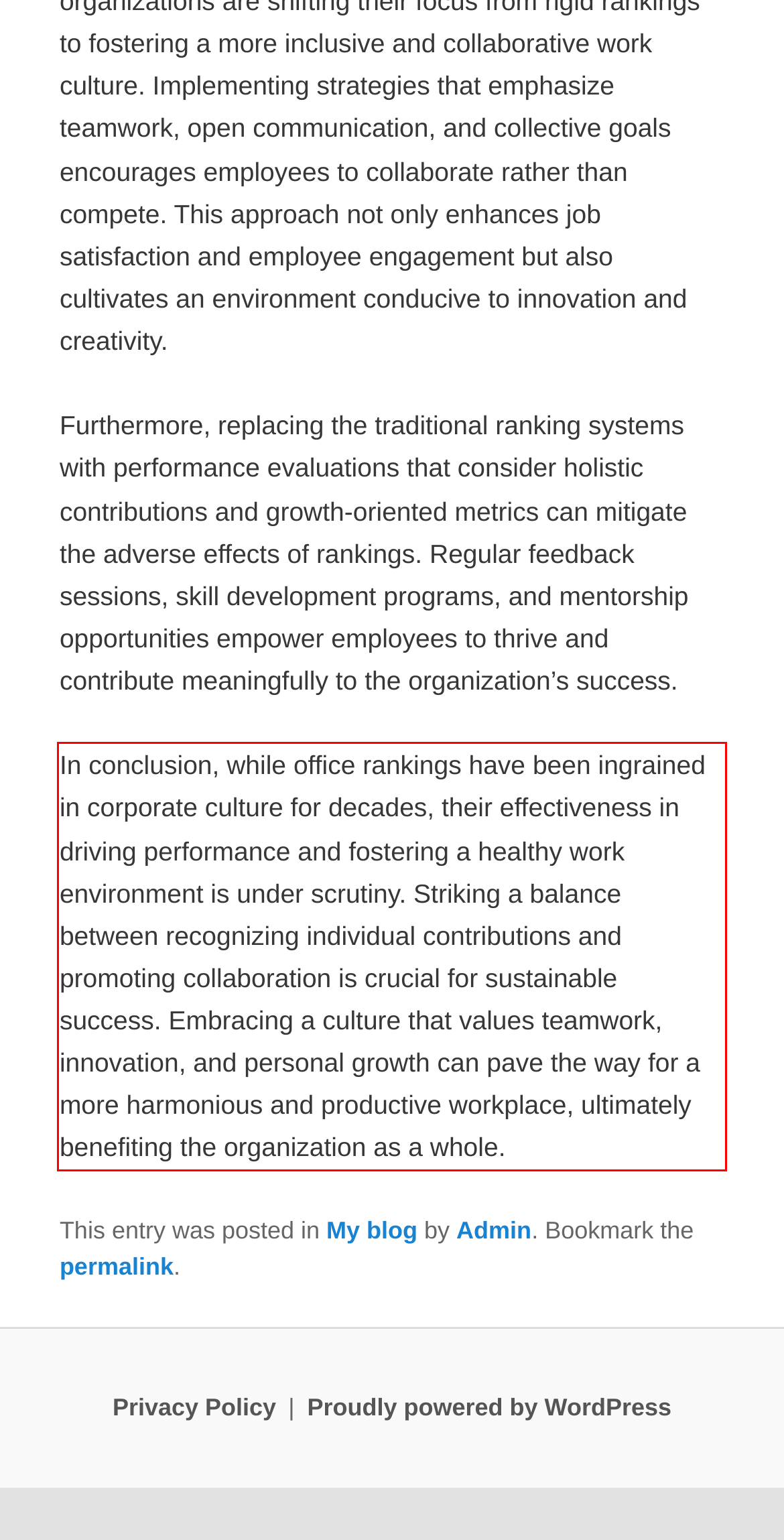Examine the webpage screenshot and use OCR to obtain the text inside the red bounding box.

In conclusion, while office rankings have been ingrained in corporate culture for decades, their effectiveness in driving performance and fostering a healthy work environment is under scrutiny. Striking a balance between recognizing individual contributions and promoting collaboration is crucial for sustainable success. Embracing a culture that values teamwork, innovation, and personal growth can pave the way for a more harmonious and productive workplace, ultimately benefiting the organization as a whole.